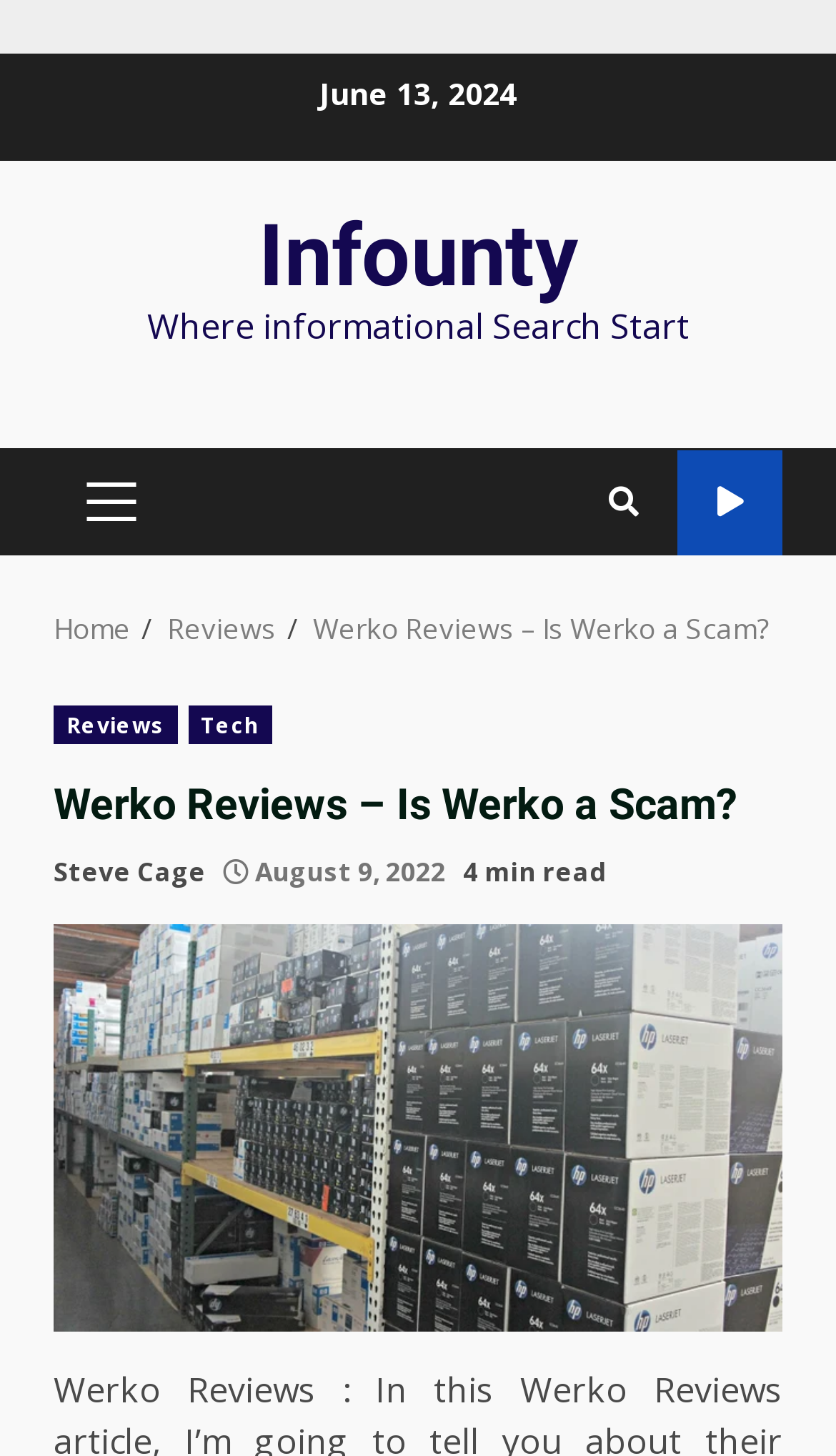Extract the main heading text from the webpage.

Werko Reviews – Is Werko a Scam?